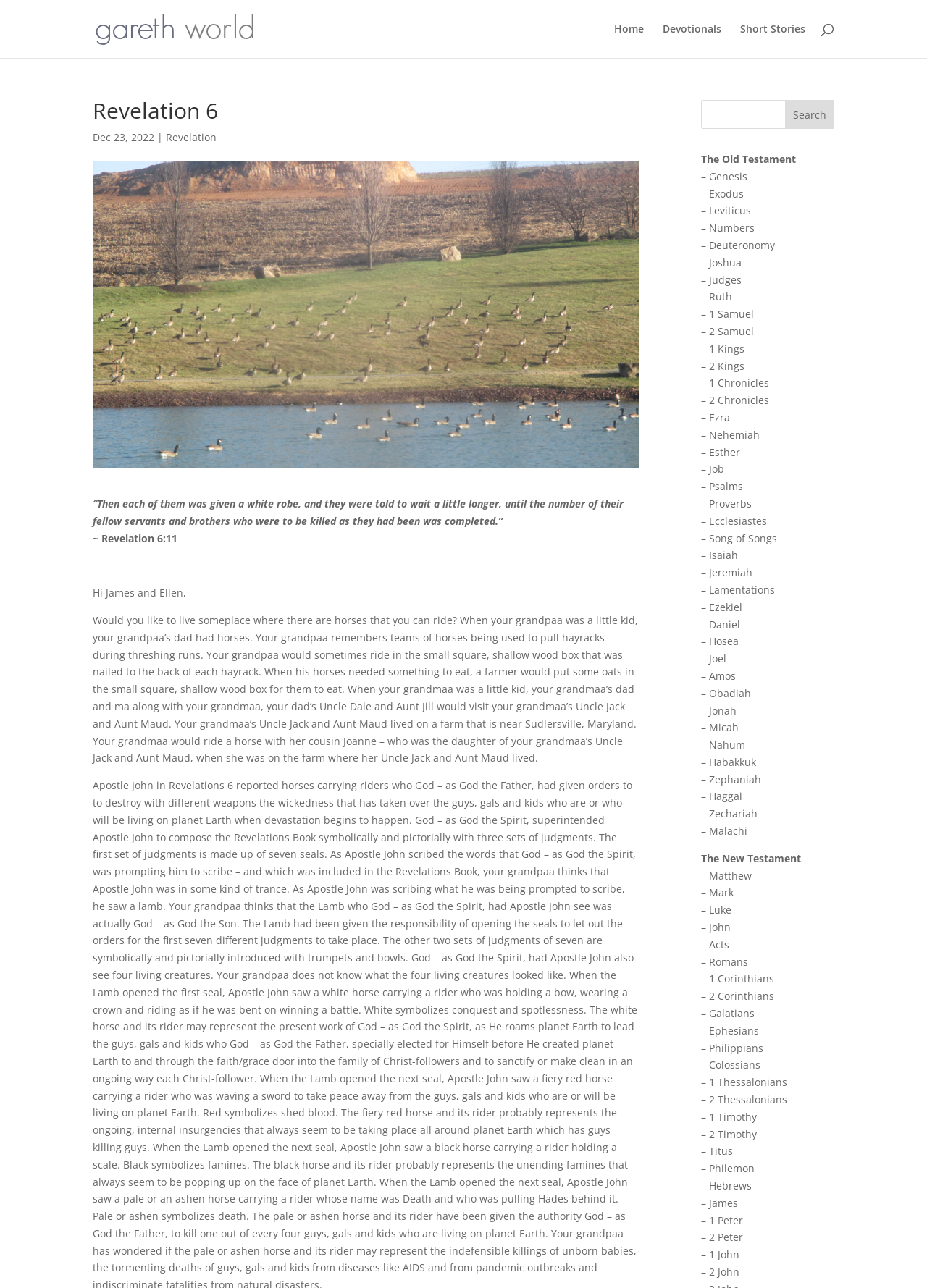Answer with a single word or phrase: 
How many links are there in the Old Testament section?

21